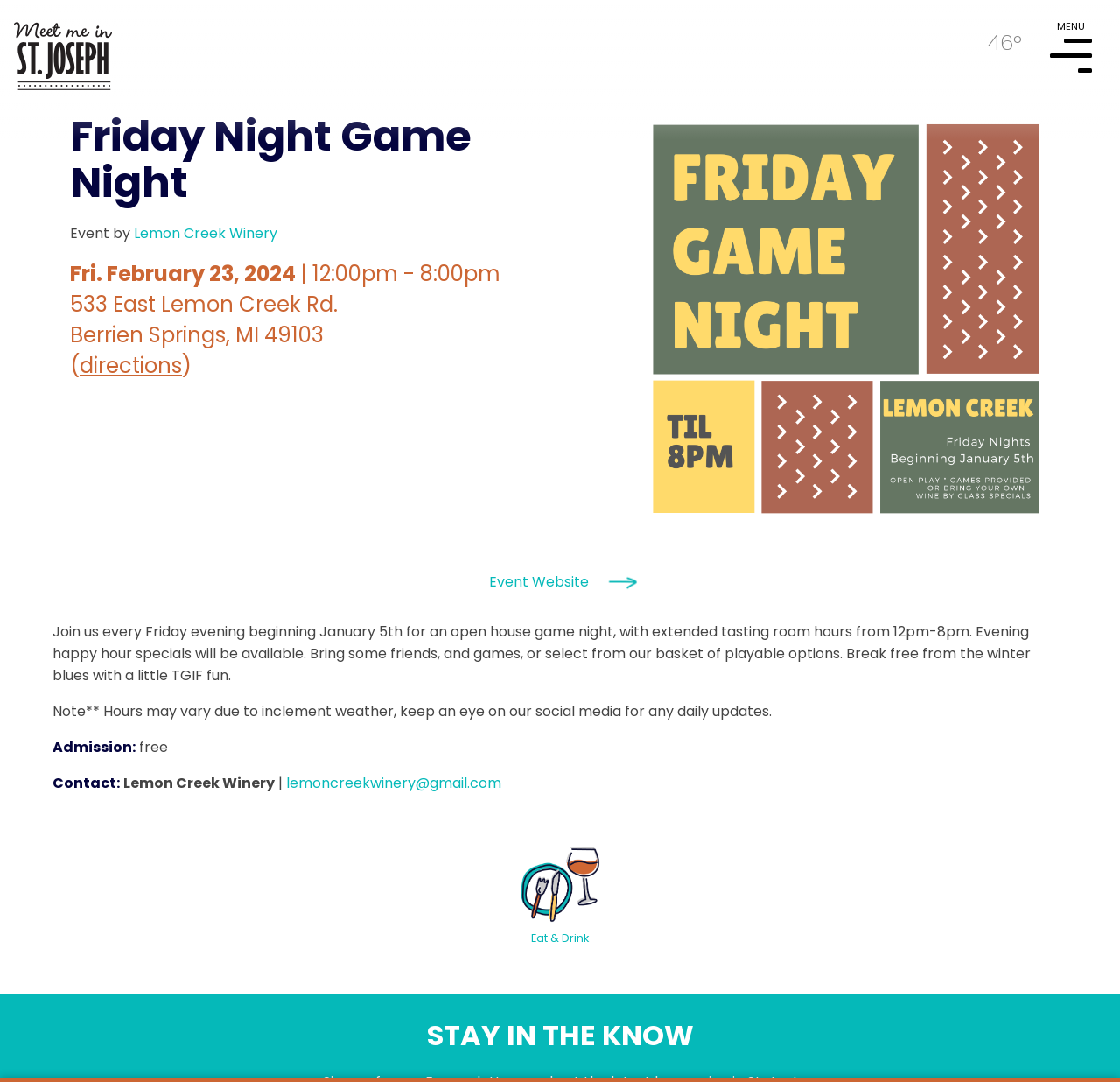Determine the bounding box coordinates of the UI element that matches the following description: "Event Website". The coordinates should be four float numbers between 0 and 1 in the format [left, top, right, bottom].

[0.047, 0.515, 0.953, 0.561]